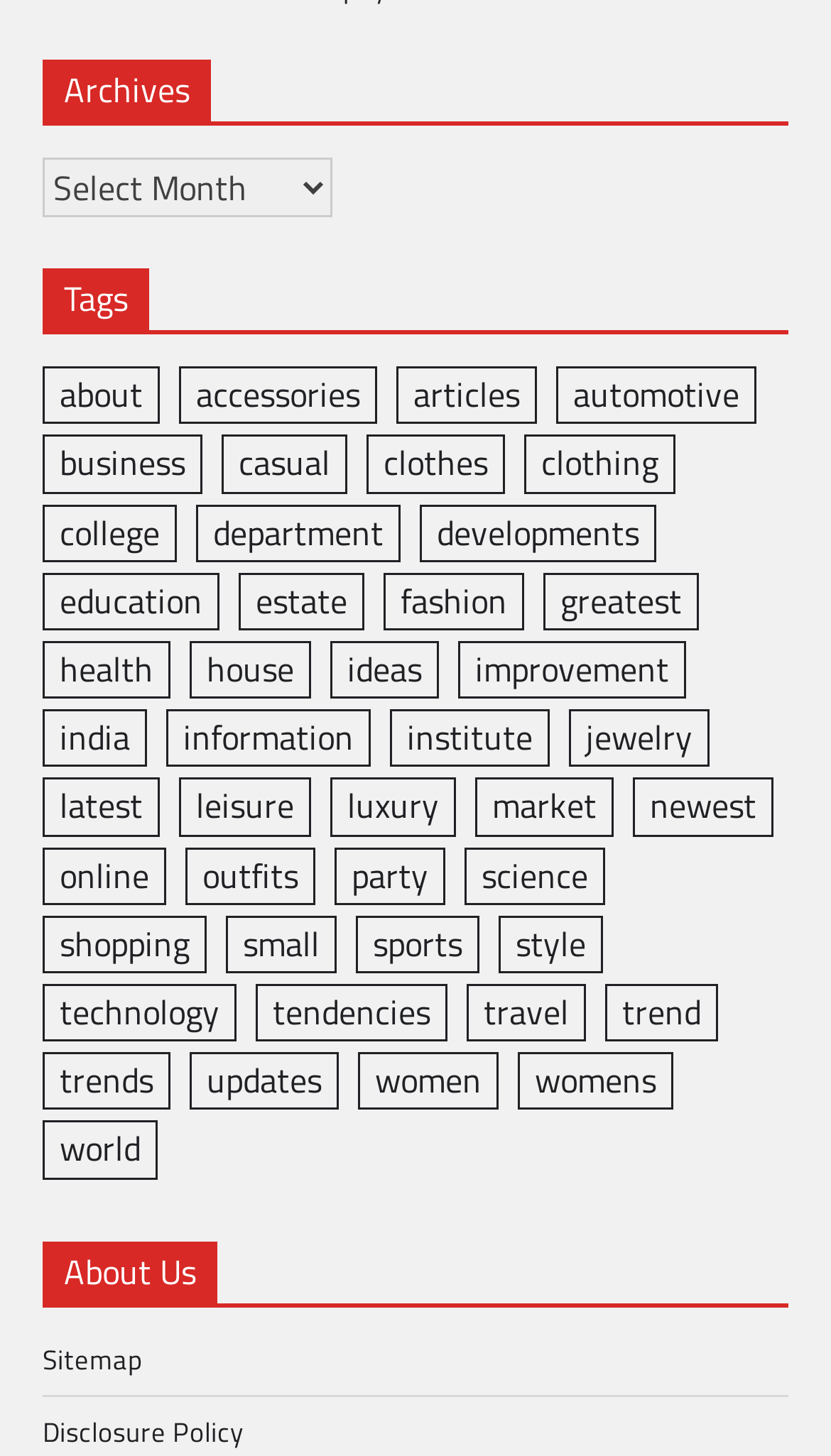Please locate the bounding box coordinates of the element that needs to be clicked to achieve the following instruction: "View 'fashion' articles". The coordinates should be four float numbers between 0 and 1, i.e., [left, top, right, bottom].

[0.462, 0.393, 0.631, 0.433]